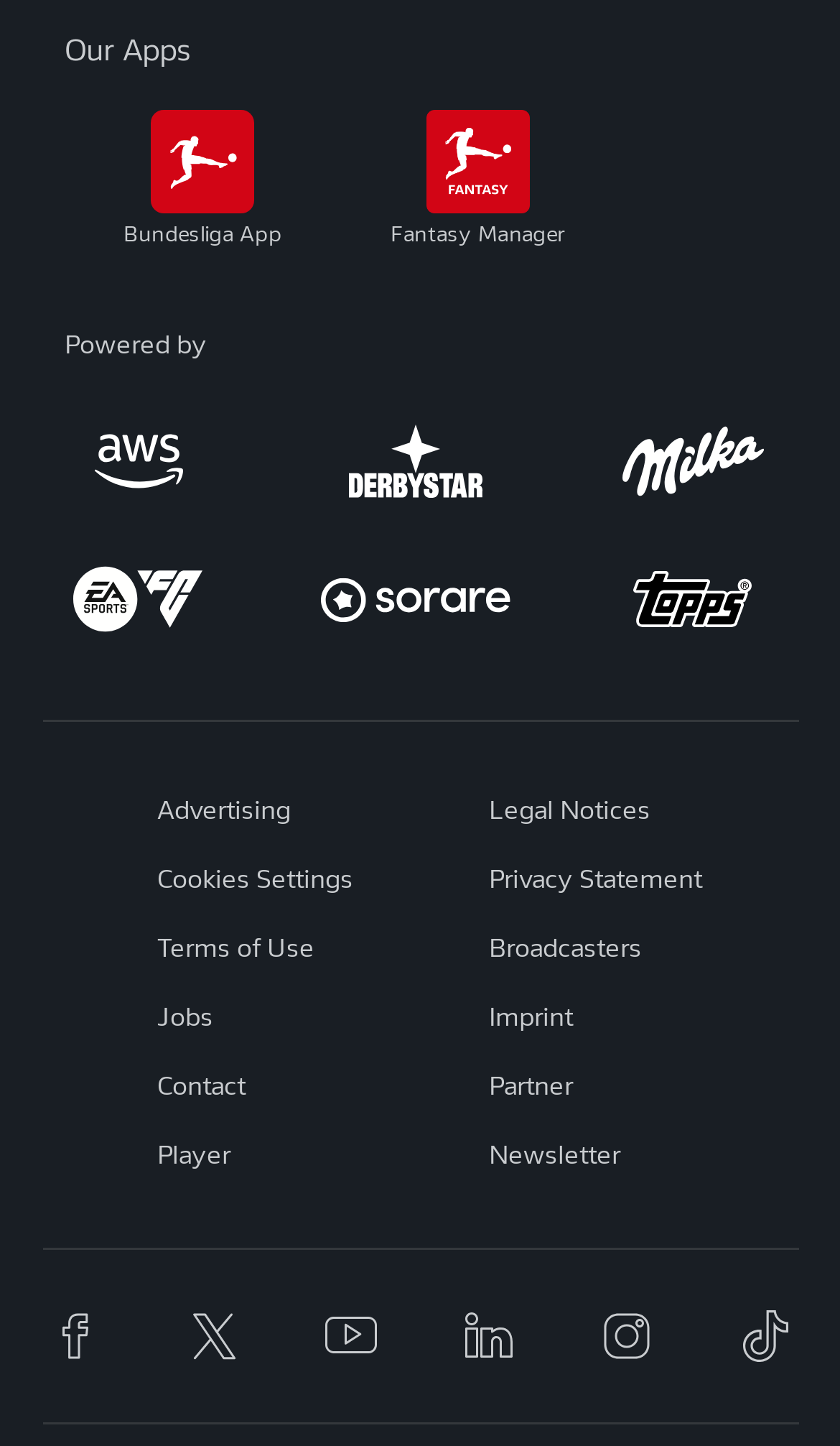Could you find the bounding box coordinates of the clickable area to complete this instruction: "Visit Fantasy Manager"?

[0.405, 0.076, 0.733, 0.203]